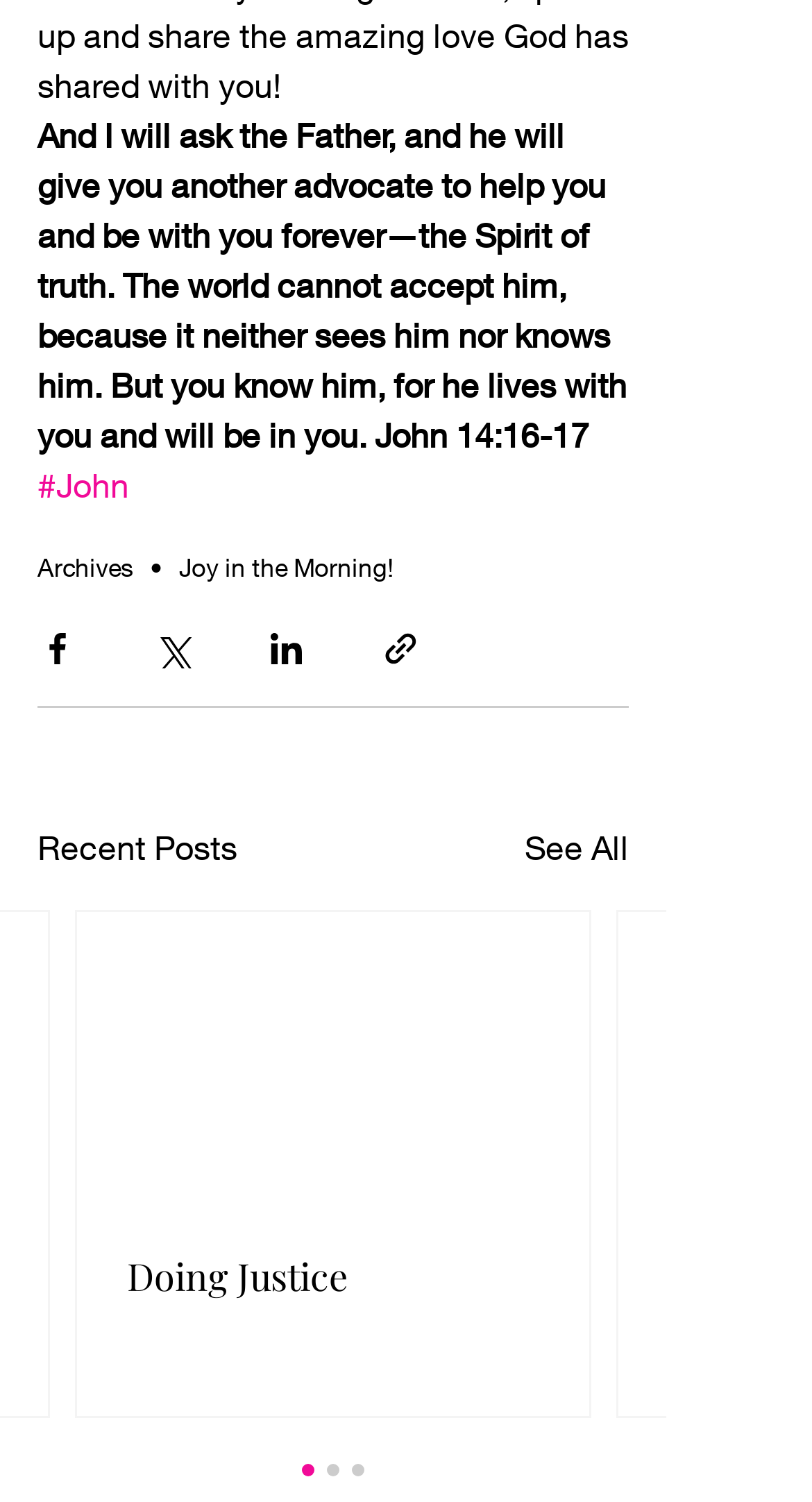How many links are present in the 'Recent Posts' section?
Look at the image and respond with a single word or a short phrase.

2